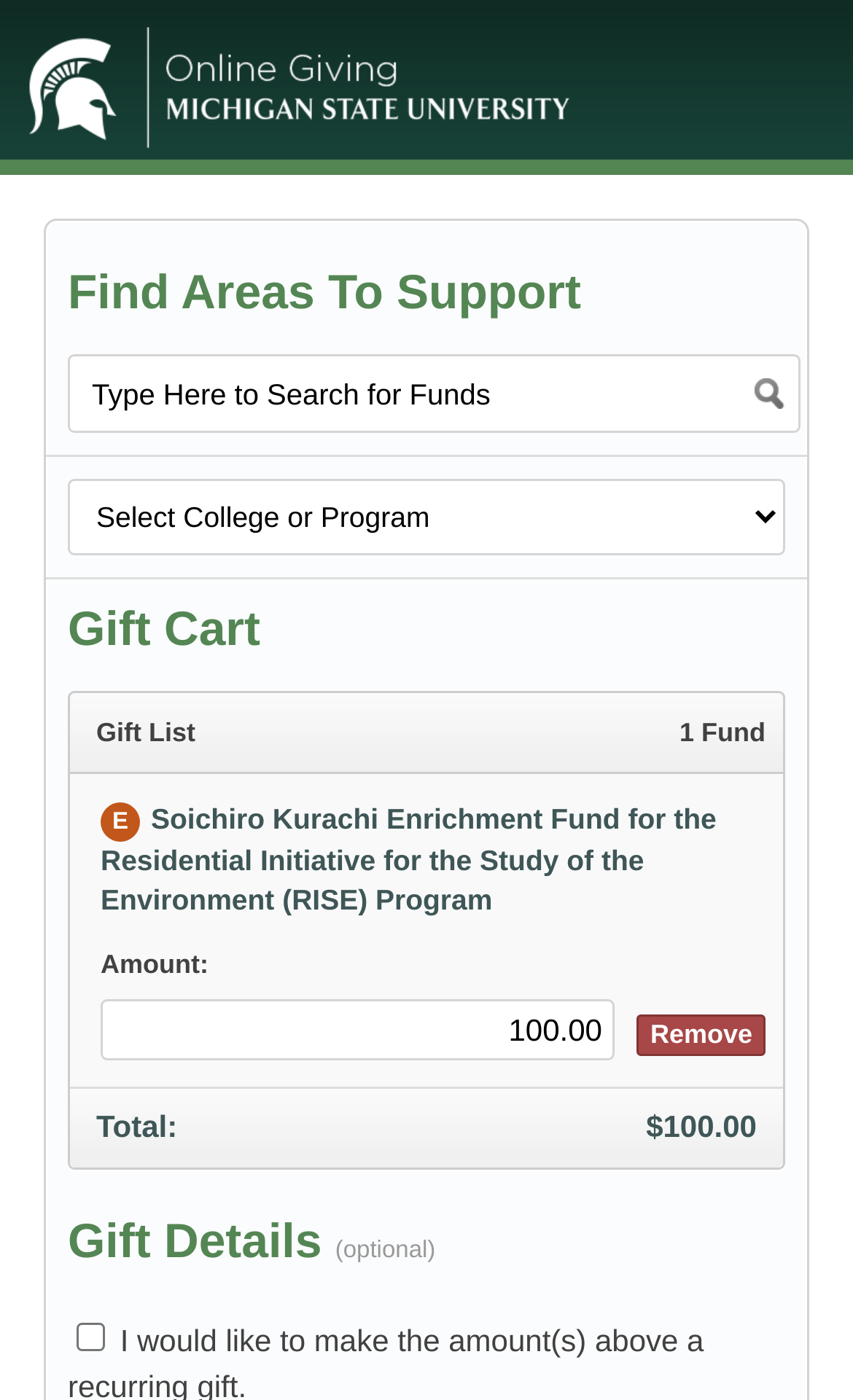Is the recurring gift option selected?
With the help of the image, please provide a detailed response to the question.

I found the answer by examining the checkbox option in the gift details section. The checkbox 'I would like to make the amount(s) above a recurring gift.' is not checked, indicating that the recurring gift option is not selected.